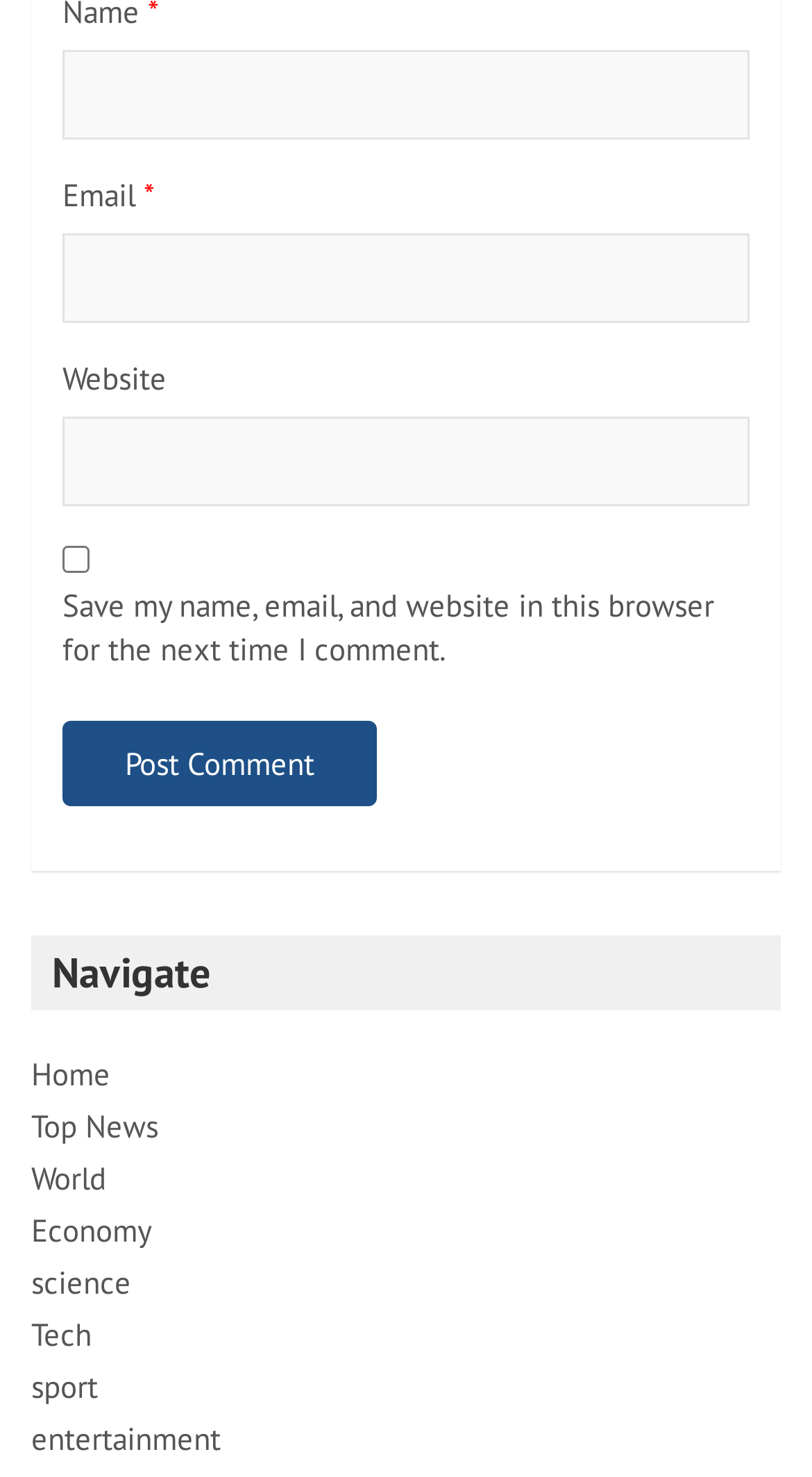Kindly provide the bounding box coordinates of the section you need to click on to fulfill the given instruction: "Check the Save my name checkbox".

[0.077, 0.37, 0.11, 0.388]